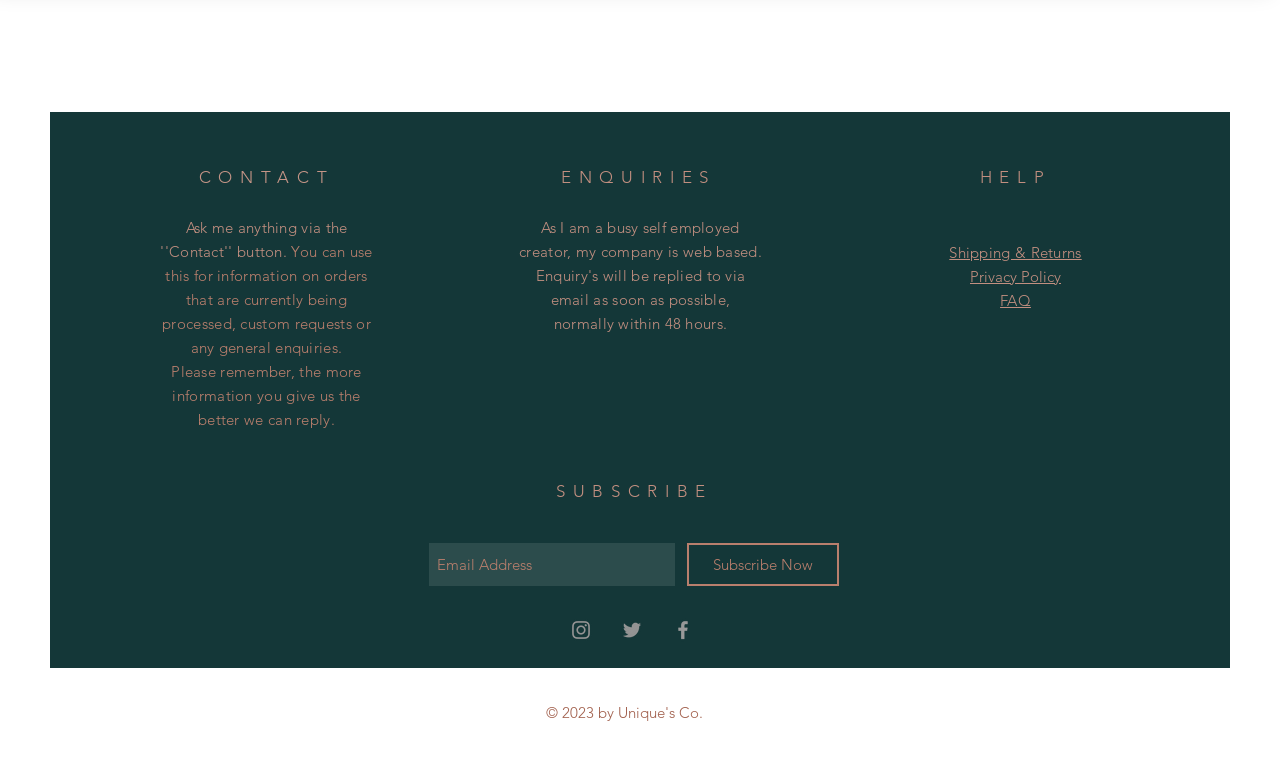Find the bounding box coordinates of the element you need to click on to perform this action: 'Visit Facebook'. The coordinates should be represented by four float values between 0 and 1, in the format [left, top, right, bottom].

[0.524, 0.813, 0.543, 0.845]